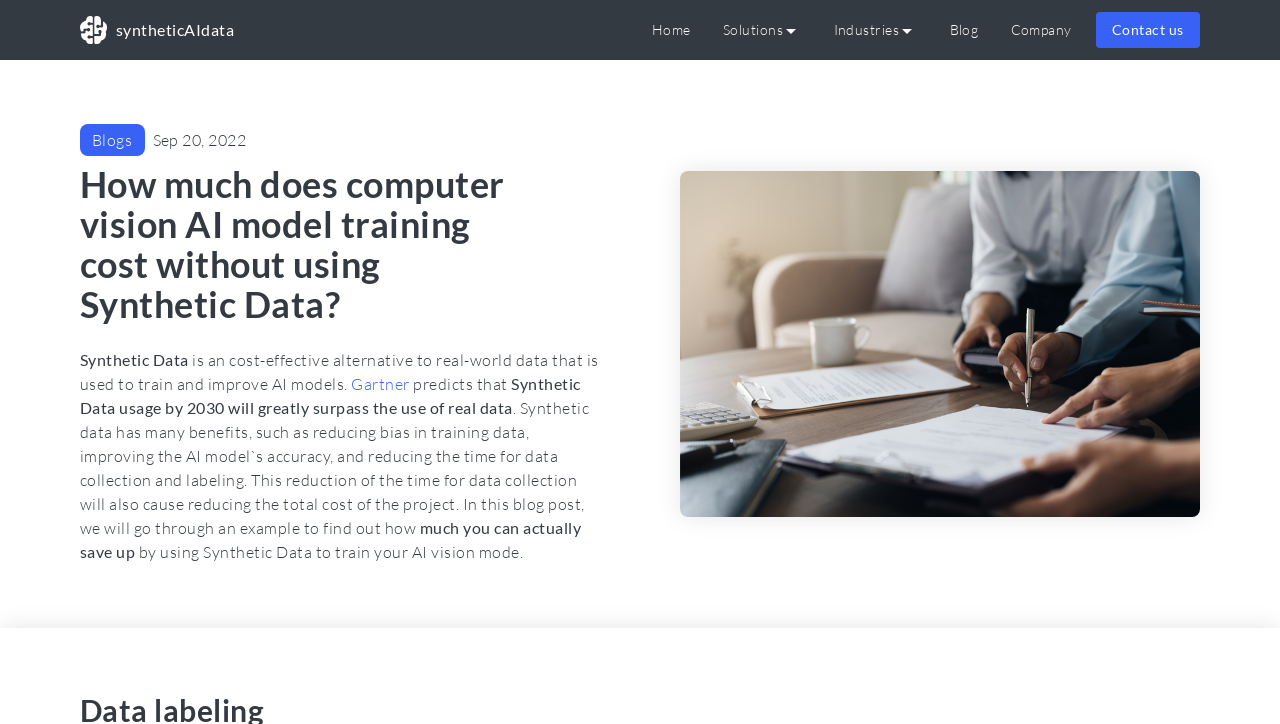Refer to the image and answer the question with as much detail as possible: What is the prediction of Gartner about synthetic data usage?

The webpage mentions that Gartner predicts that synthetic data usage will surpass the use of real data by 2030, as stated in the sentence 'Gartner predicts that Synthetic Data usage by 2030 will greatly surpass the use of real data'.